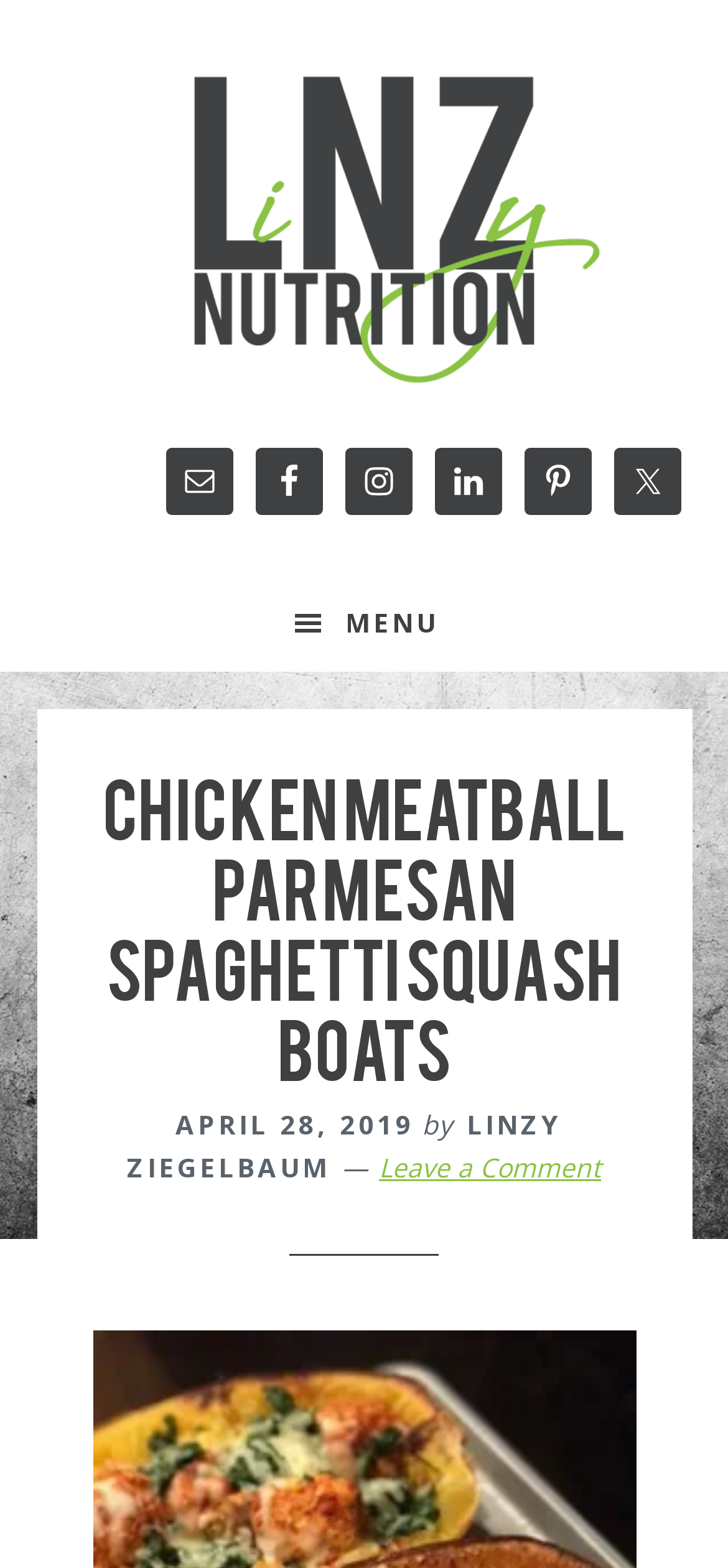Given the element description, predict the bounding box coordinates in the format (top-left x, top-left y, bottom-right x, bottom-right y), using floating point numbers between 0 and 1: LNZ Nutrition

[0.115, 0.024, 0.885, 0.262]